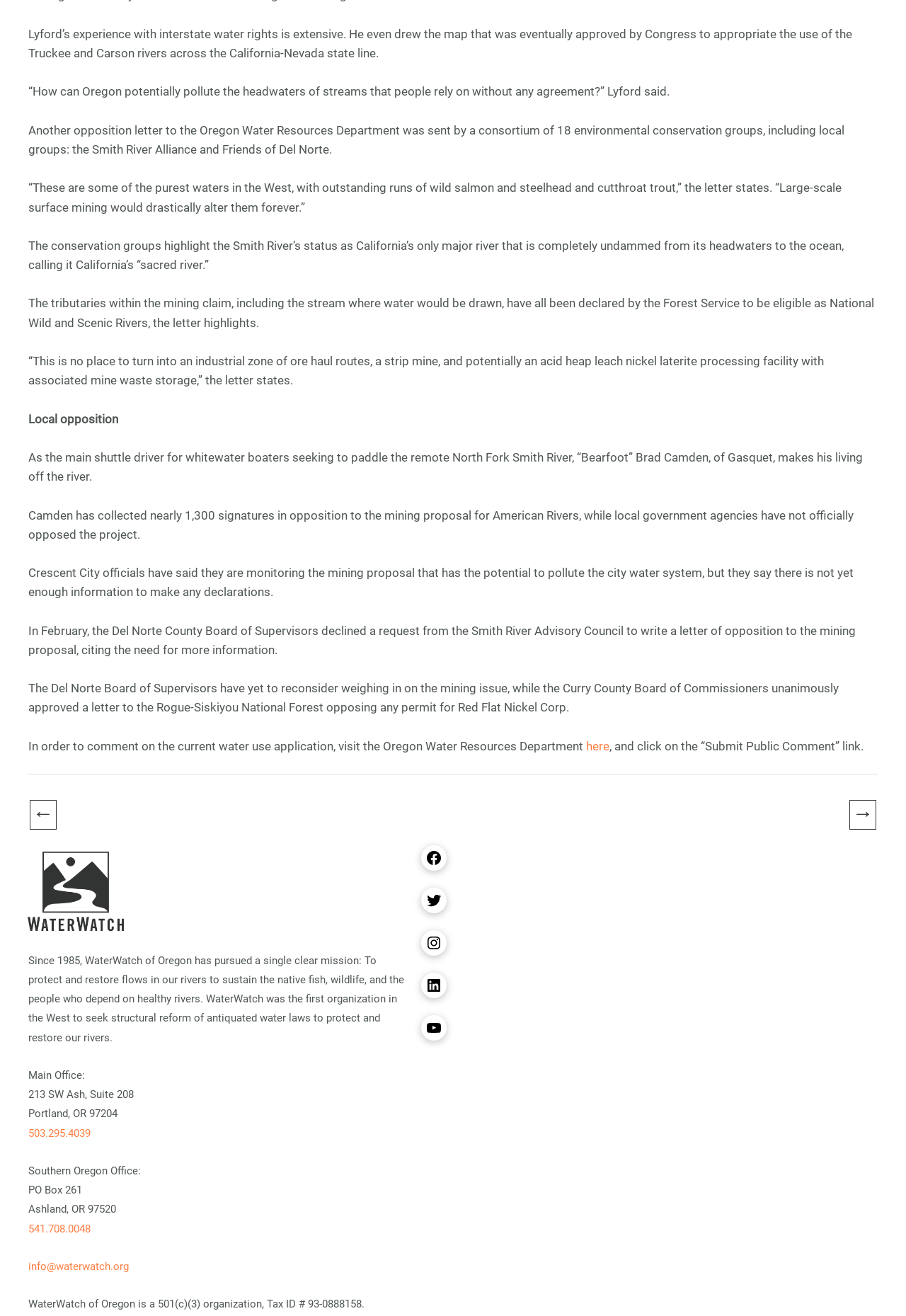Please determine the bounding box coordinates of the element to click in order to execute the following instruction: "Go to June 2015". The coordinates should be four float numbers between 0 and 1, specified as [left, top, right, bottom].

None